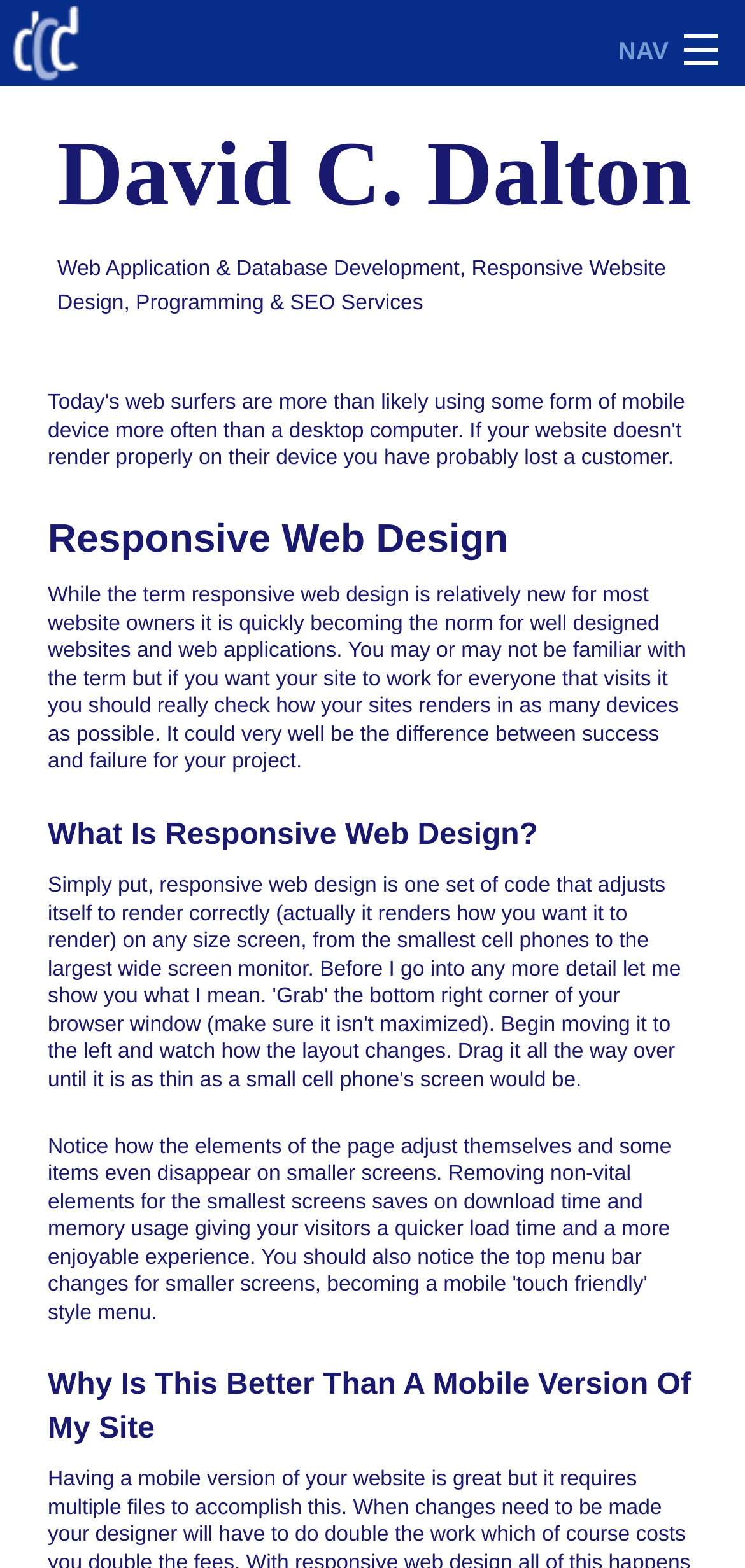What is the focus of the webpage?
Look at the image and answer the question using a single word or phrase.

Web Application & Database Development